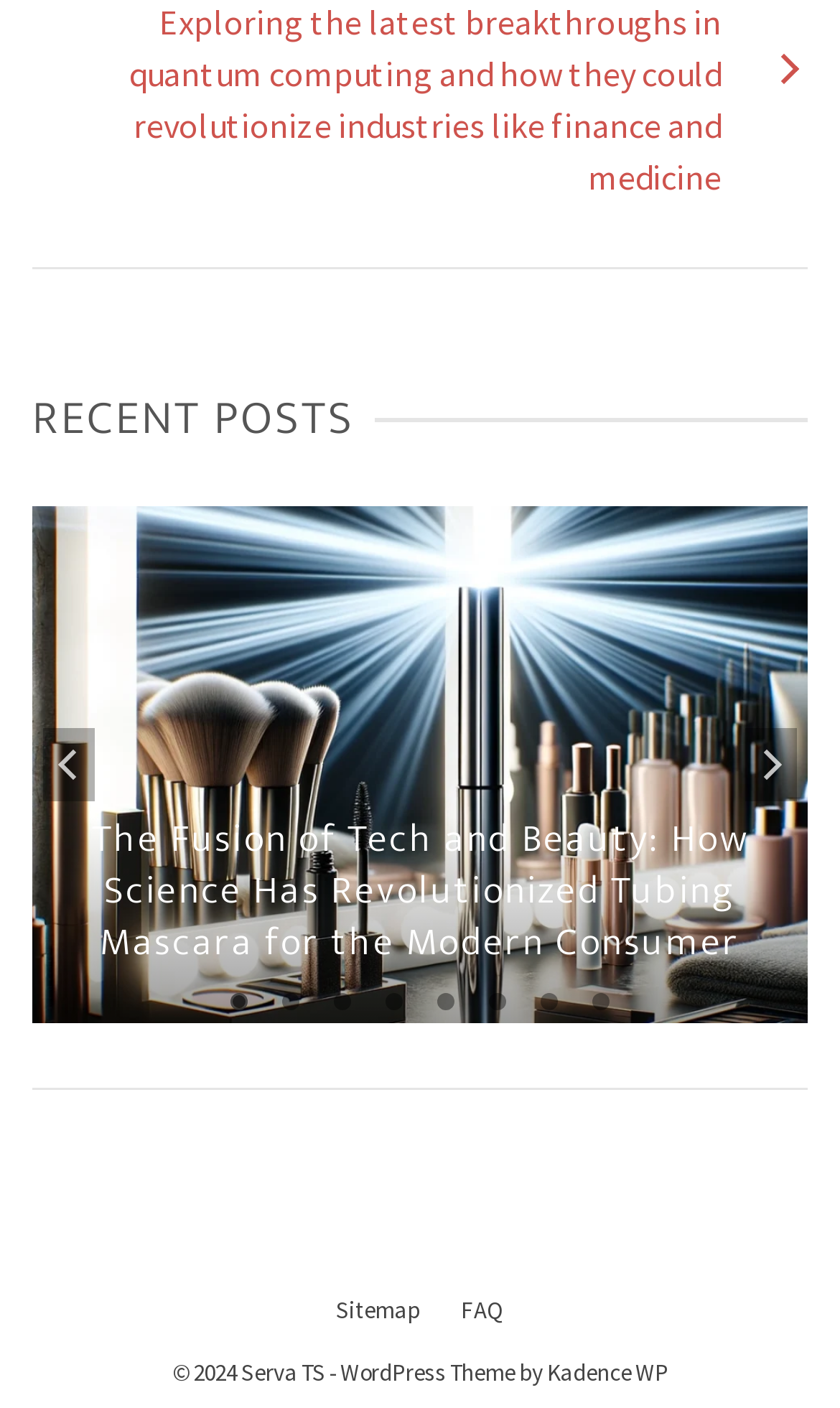Please determine the bounding box coordinates for the element with the description: "5".

[0.505, 0.696, 0.556, 0.727]